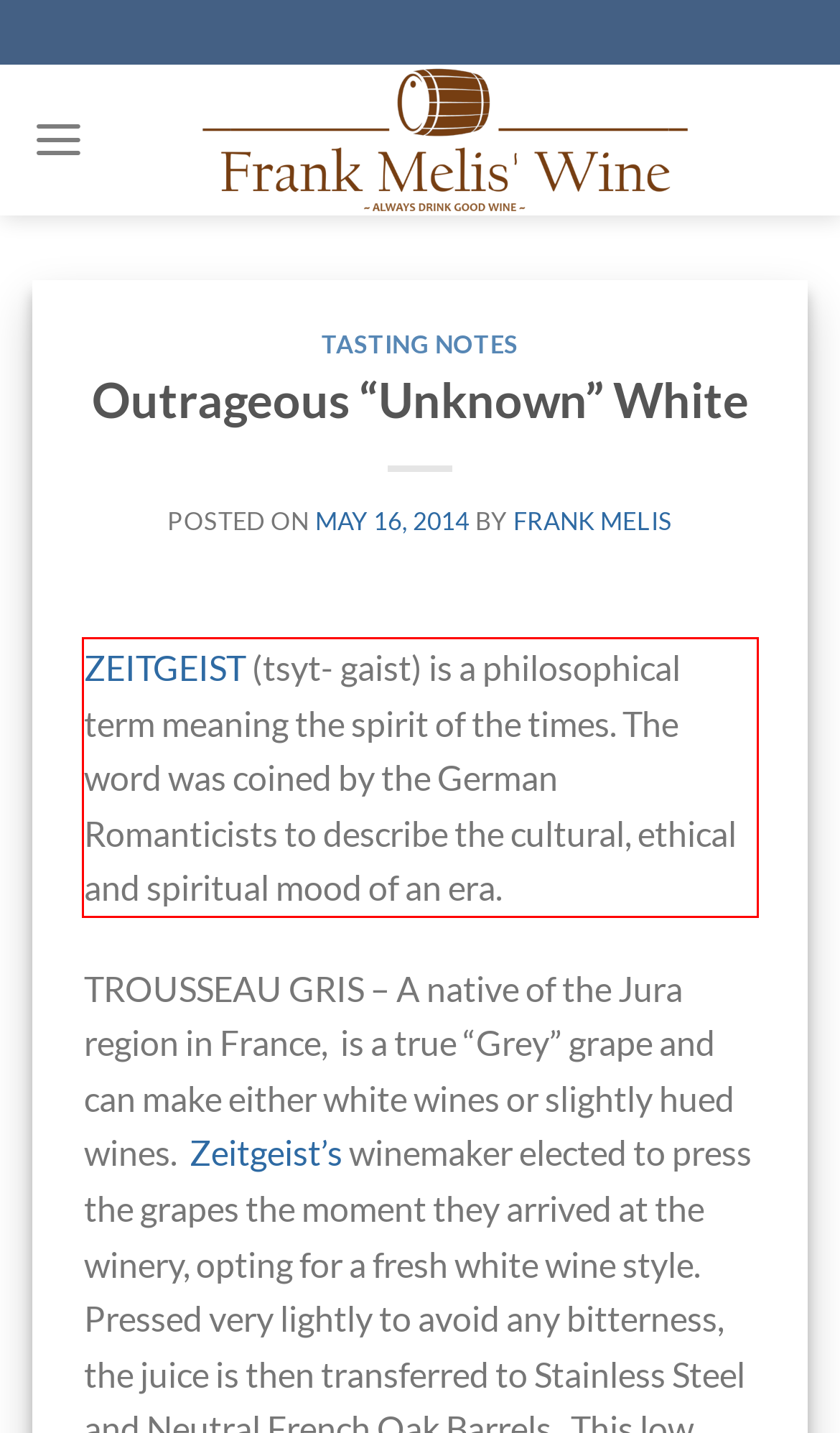You have a screenshot of a webpage where a UI element is enclosed in a red rectangle. Perform OCR to capture the text inside this red rectangle.

ZEITGEIST (tsyt- gaist) is a philosophical term meaning the spirit of the times. The word was coined by the German Romanticists to describe the cultural, ethical and spiritual mood of an era.